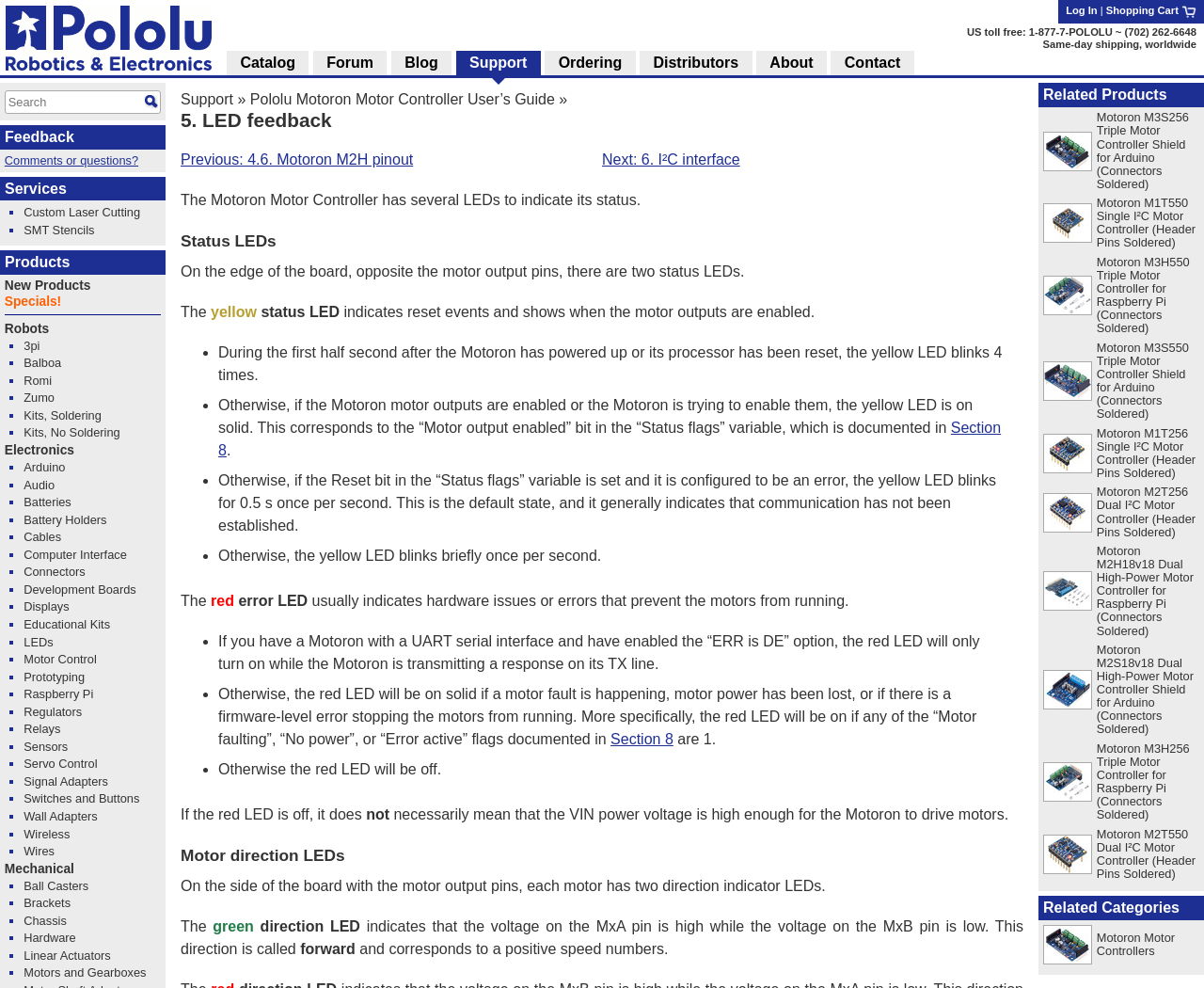Can you pinpoint the bounding box coordinates for the clickable element required for this instruction: "Click on 'Next: 6. I²C interface'"? The coordinates should be four float numbers between 0 and 1, i.e., [left, top, right, bottom].

[0.5, 0.15, 0.85, 0.173]